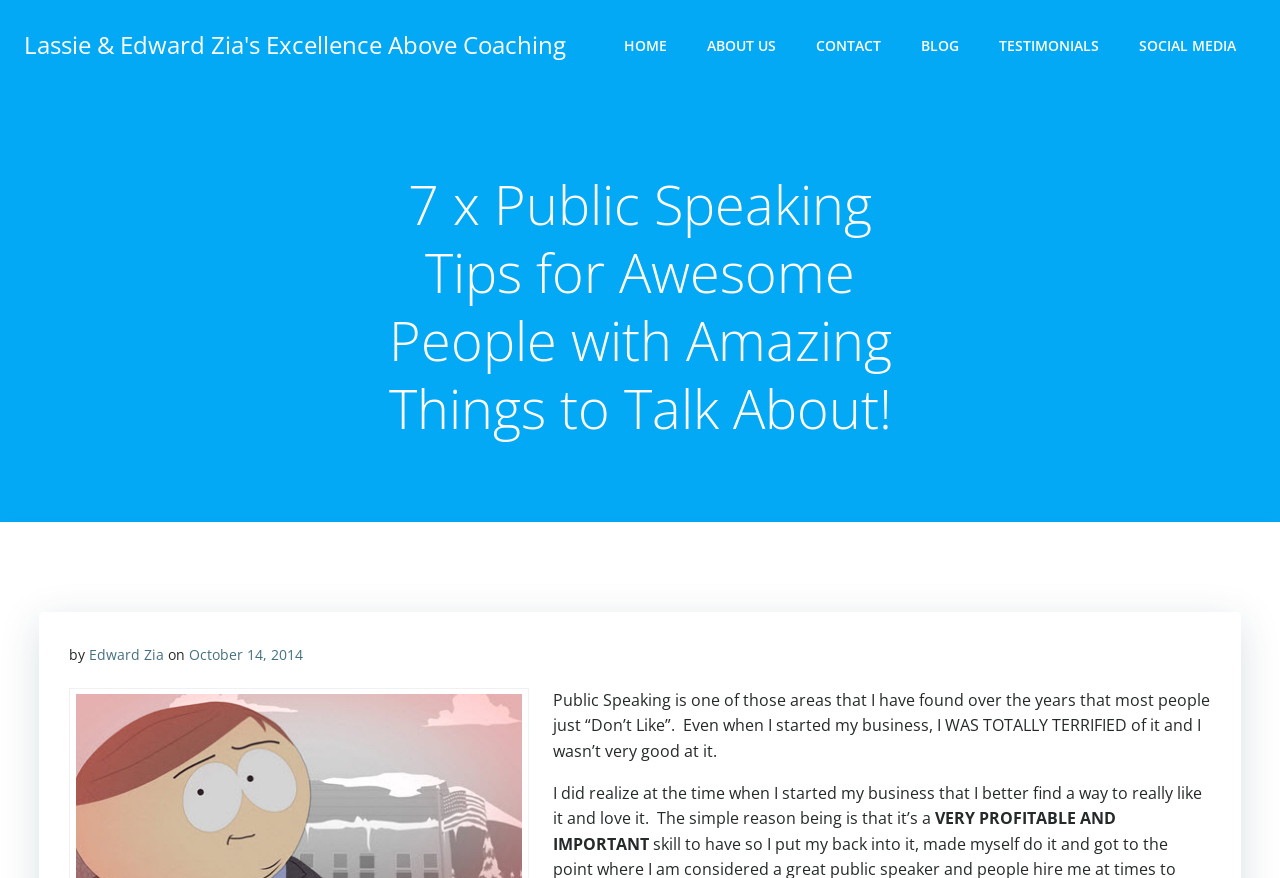Extract the bounding box for the UI element that matches this description: "Contact Us".

None